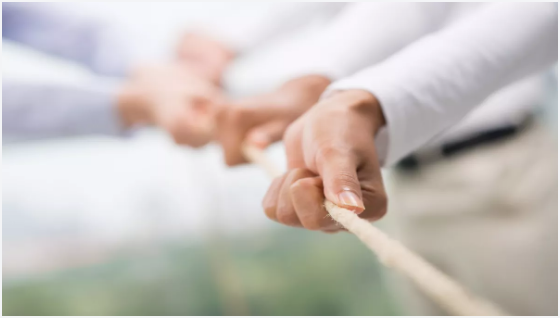Respond with a single word or short phrase to the following question: 
What is the significance of the diverse skin tones and attire?

Diverse group of participants